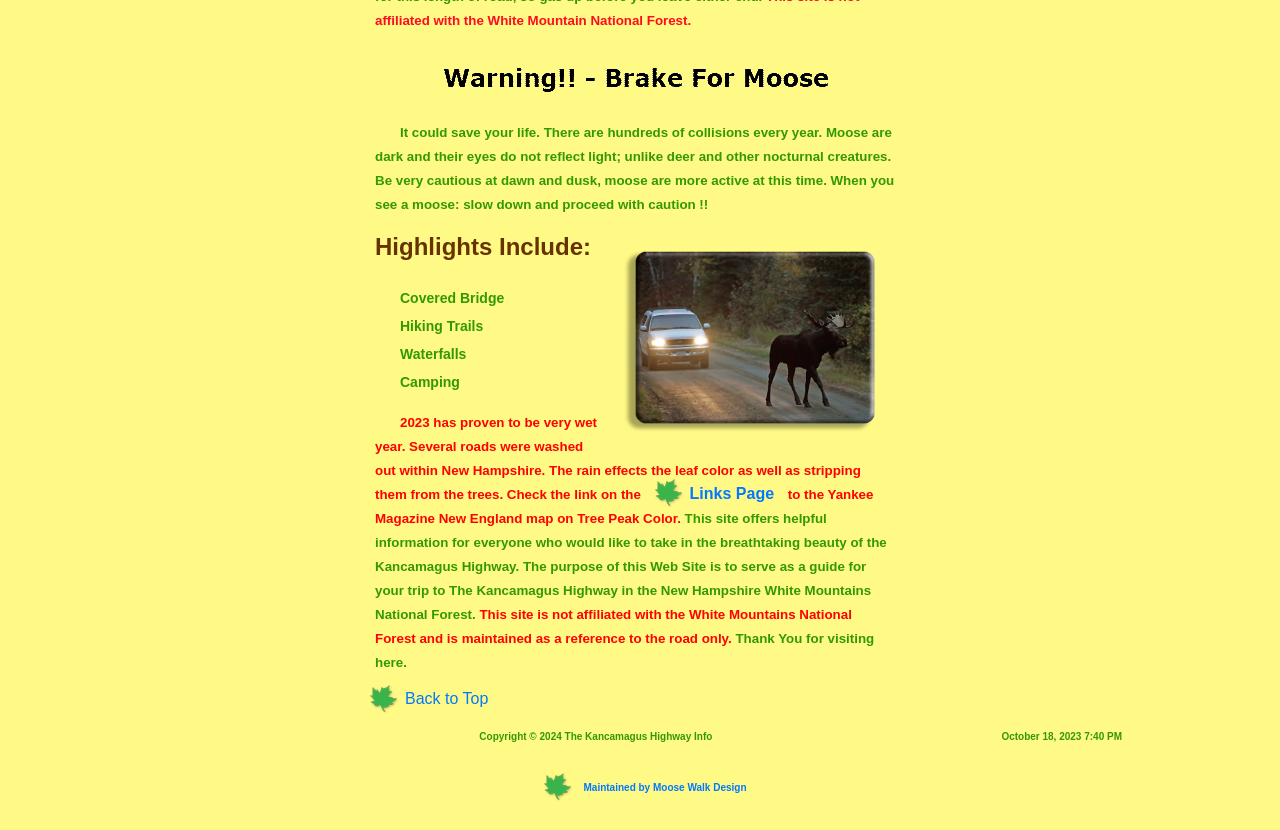Identify the bounding box for the UI element specified in this description: "Maintained by Moose Walk Design". The coordinates must be four float numbers between 0 and 1, formatted as [left, top, right, bottom].

[0.417, 0.93, 0.583, 0.967]